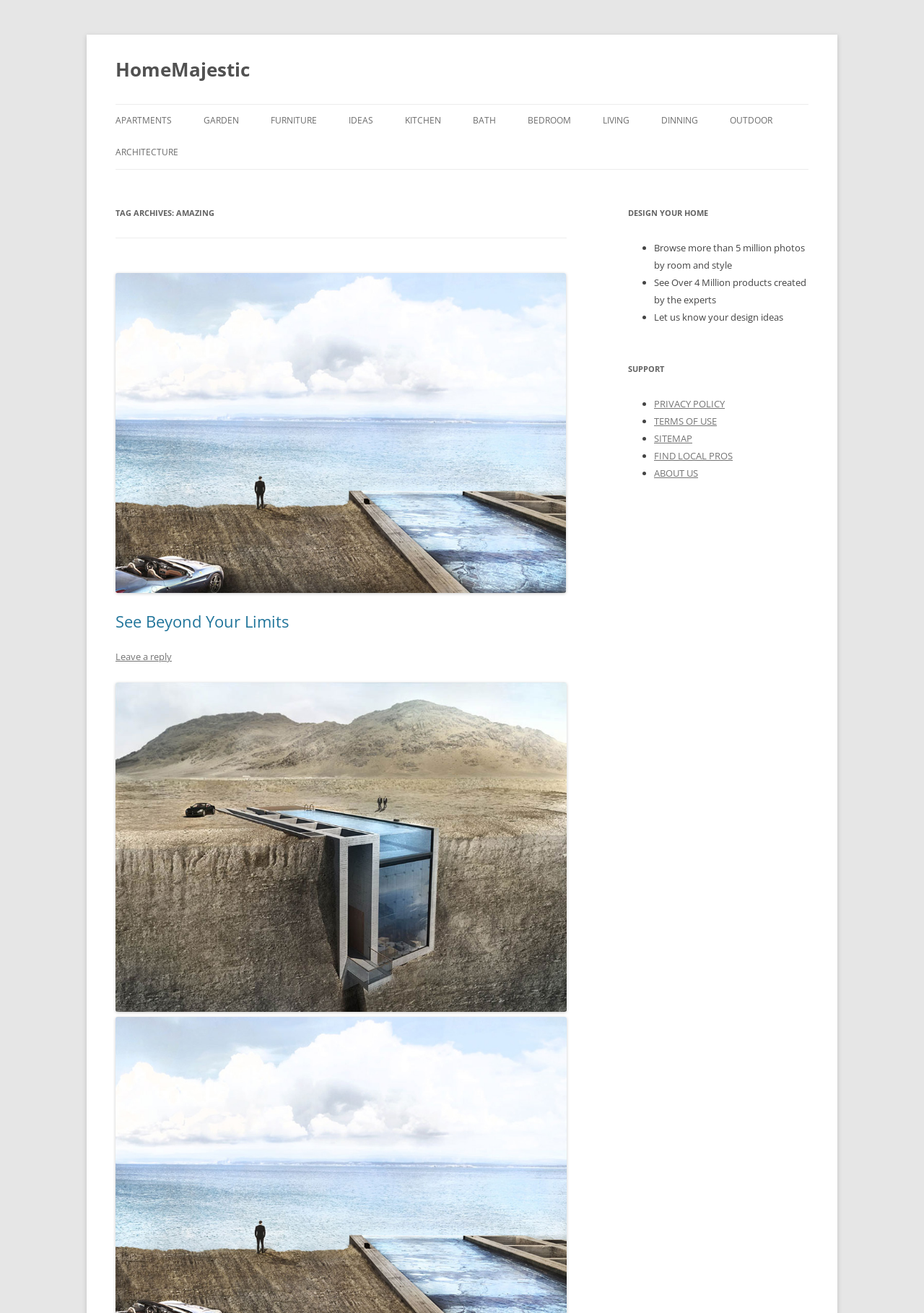Find the bounding box coordinates of the area that needs to be clicked in order to achieve the following instruction: "Read the PRIVACY POLICY". The coordinates should be specified as four float numbers between 0 and 1, i.e., [left, top, right, bottom].

[0.708, 0.302, 0.784, 0.312]